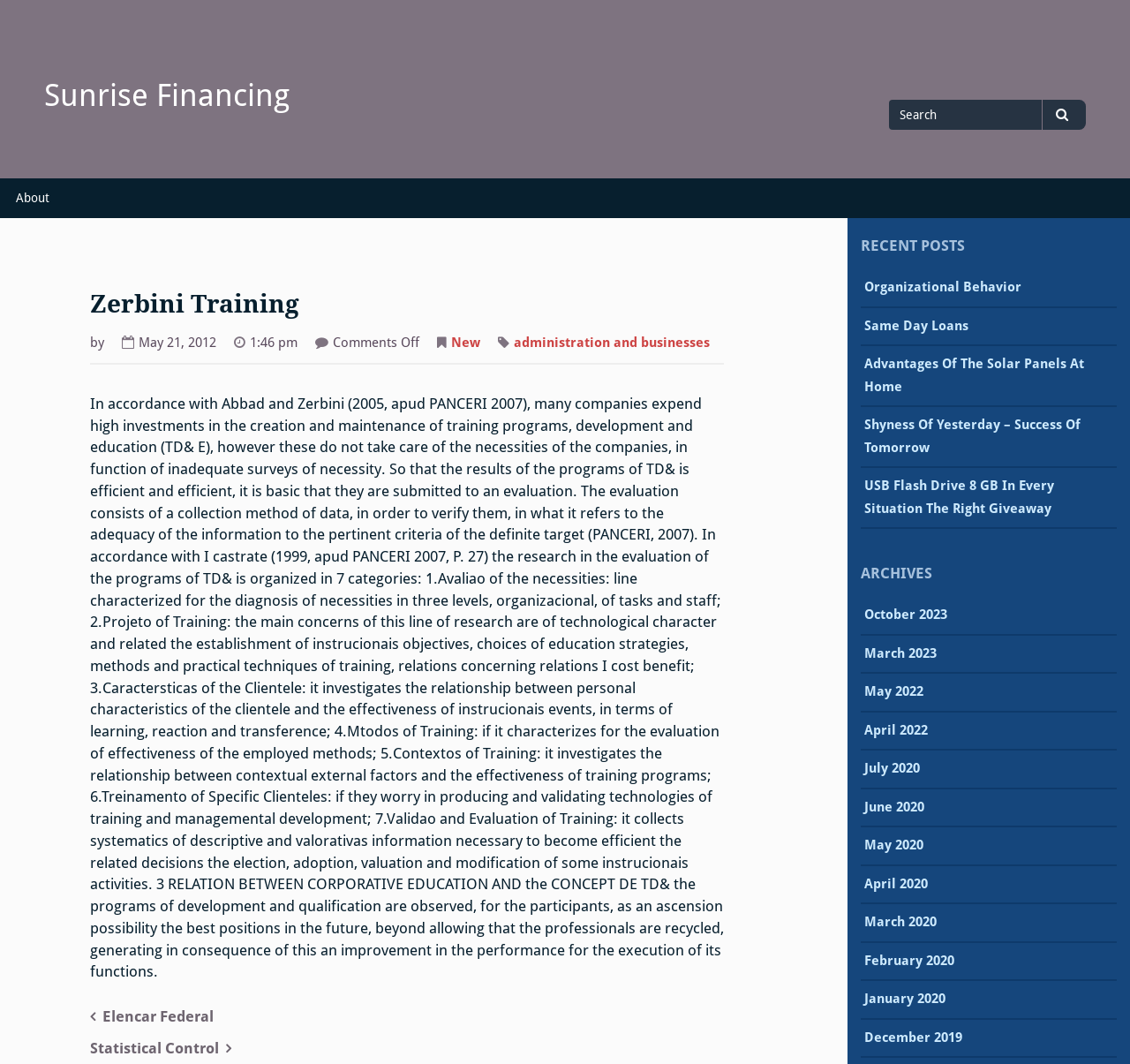Answer with a single word or phrase: 
In which year are most of the archives from?

2020